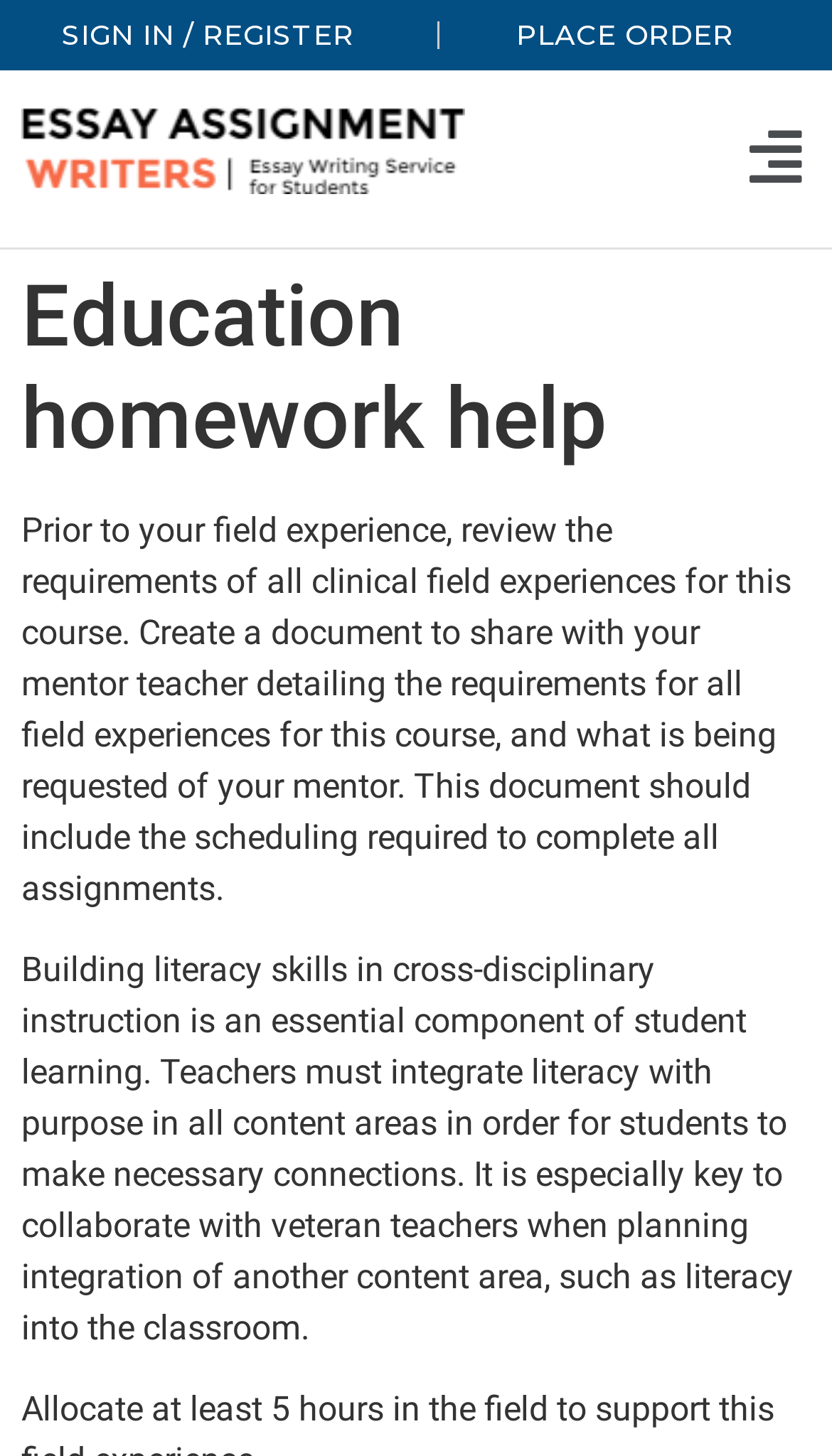Identify the bounding box for the element characterized by the following description: "Sign In / Register".

[0.074, 0.012, 0.426, 0.035]